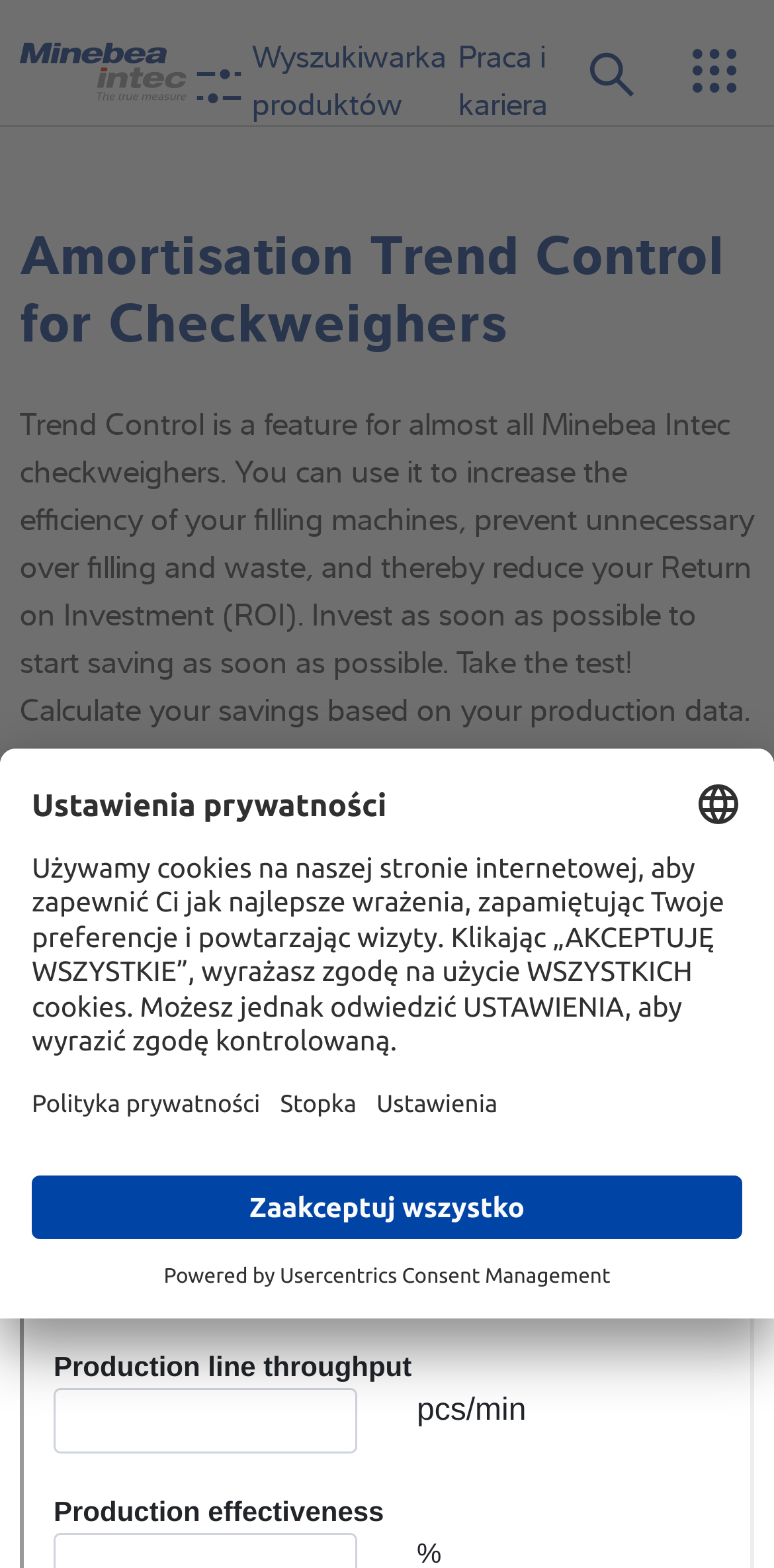Please provide a one-word or phrase answer to the question: 
What is the company name mentioned on the webpage?

Minebea Intec